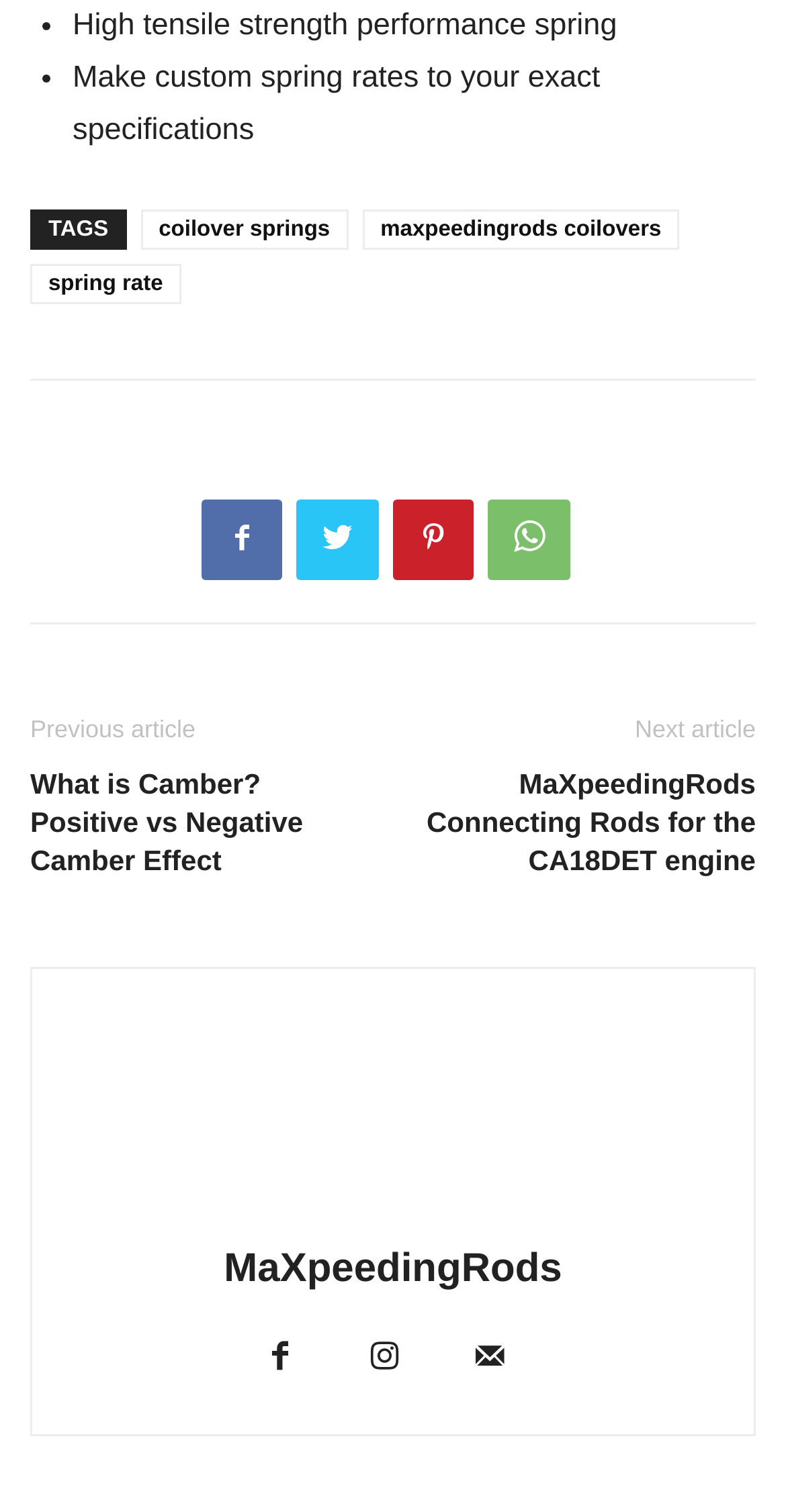Locate the bounding box coordinates of the segment that needs to be clicked to meet this instruction: "Click on the link to learn about coilover springs".

[0.179, 0.139, 0.443, 0.165]